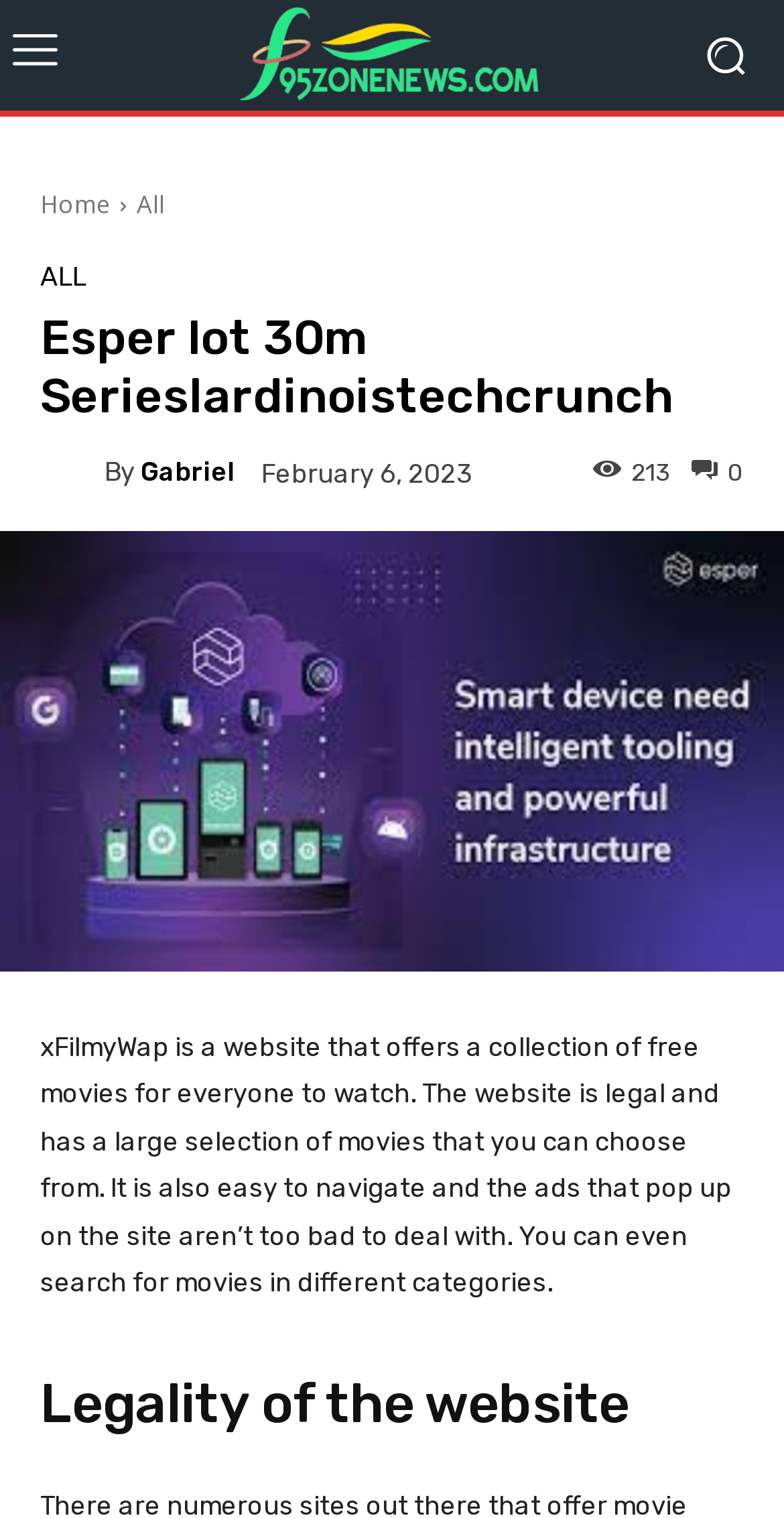Given the webpage screenshot, identify the bounding box of the UI element that matches this description: "Gabriel".

[0.179, 0.302, 0.3, 0.319]